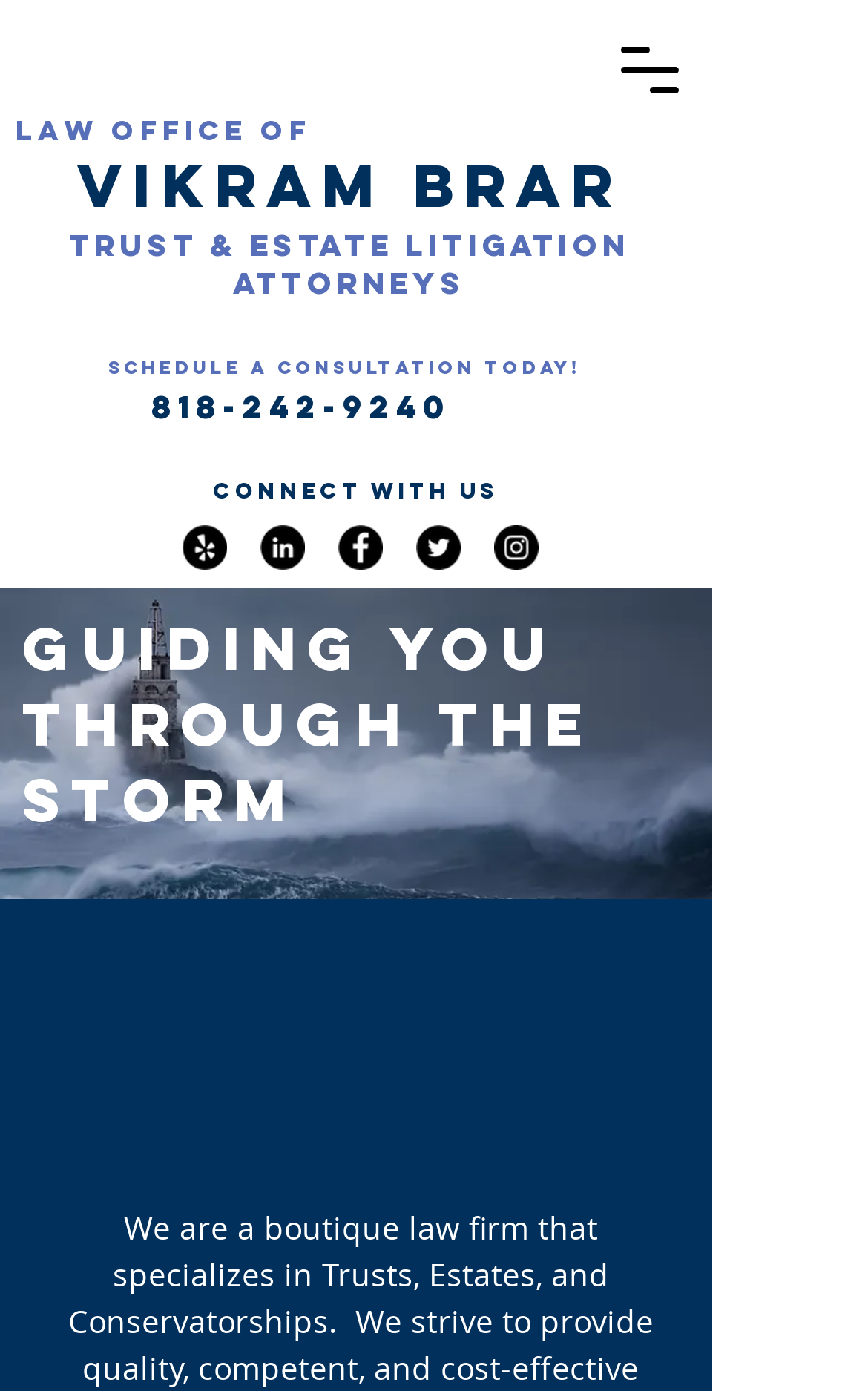Consider the image and give a detailed and elaborate answer to the question: 
What is the theme of the section with the heading 'Guiding You Through the storm'?

I looked at the section with the heading 'Guiding You Through the storm' and found that it is part of the 'our_vision' region, which suggests that it is about the law firm's vision or mission, and therefore about the law firm itself.